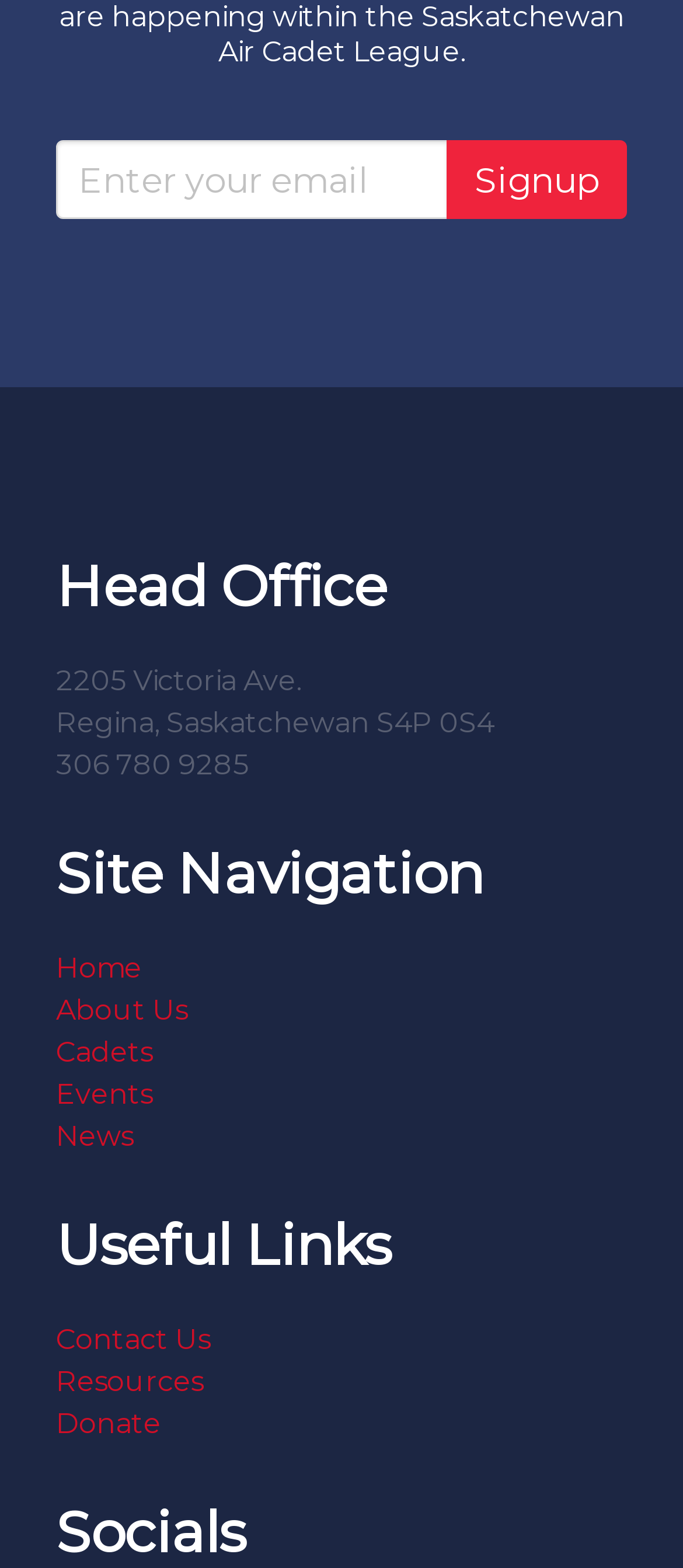Kindly determine the bounding box coordinates for the area that needs to be clicked to execute this instruction: "Search for a topic".

None